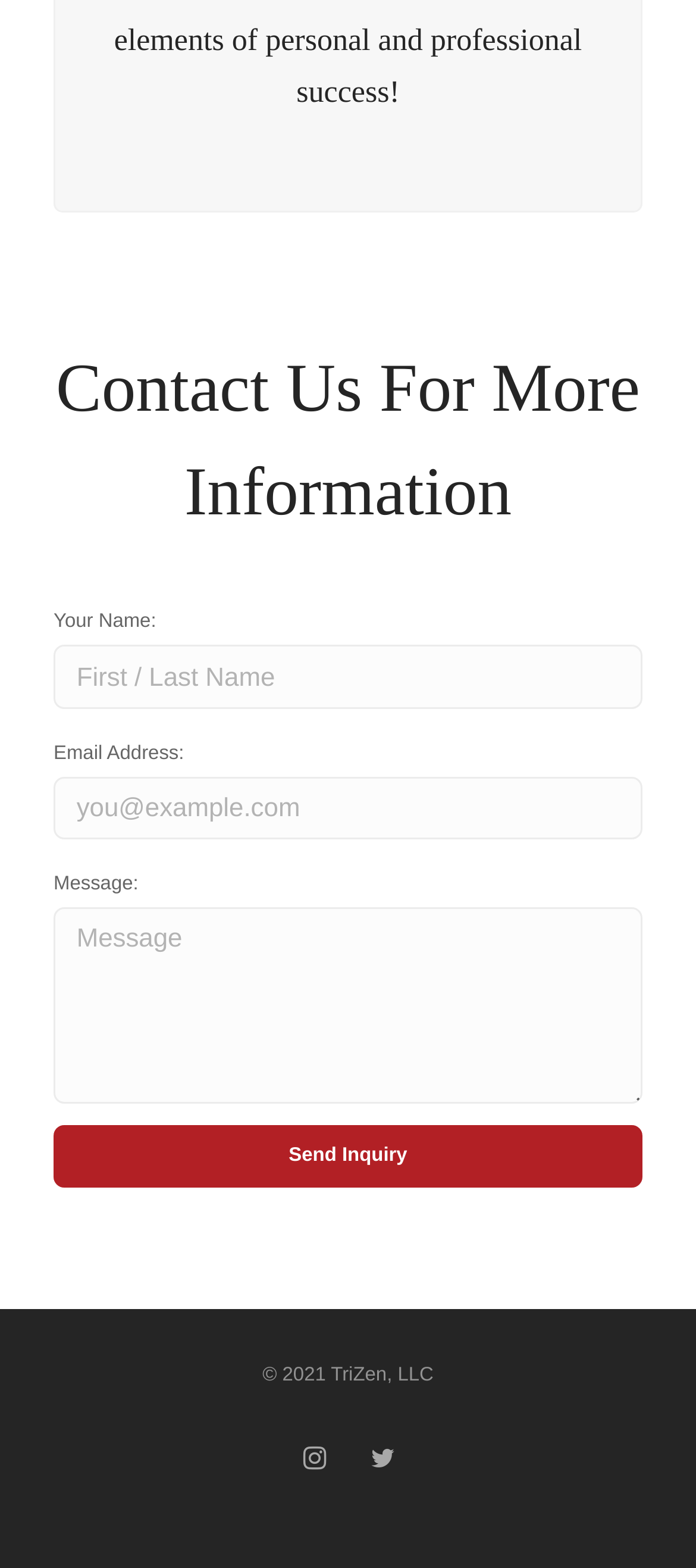Respond to the question below with a single word or phrase: What is the copyright information at the bottom of the webpage?

2021 TriZen, LLC